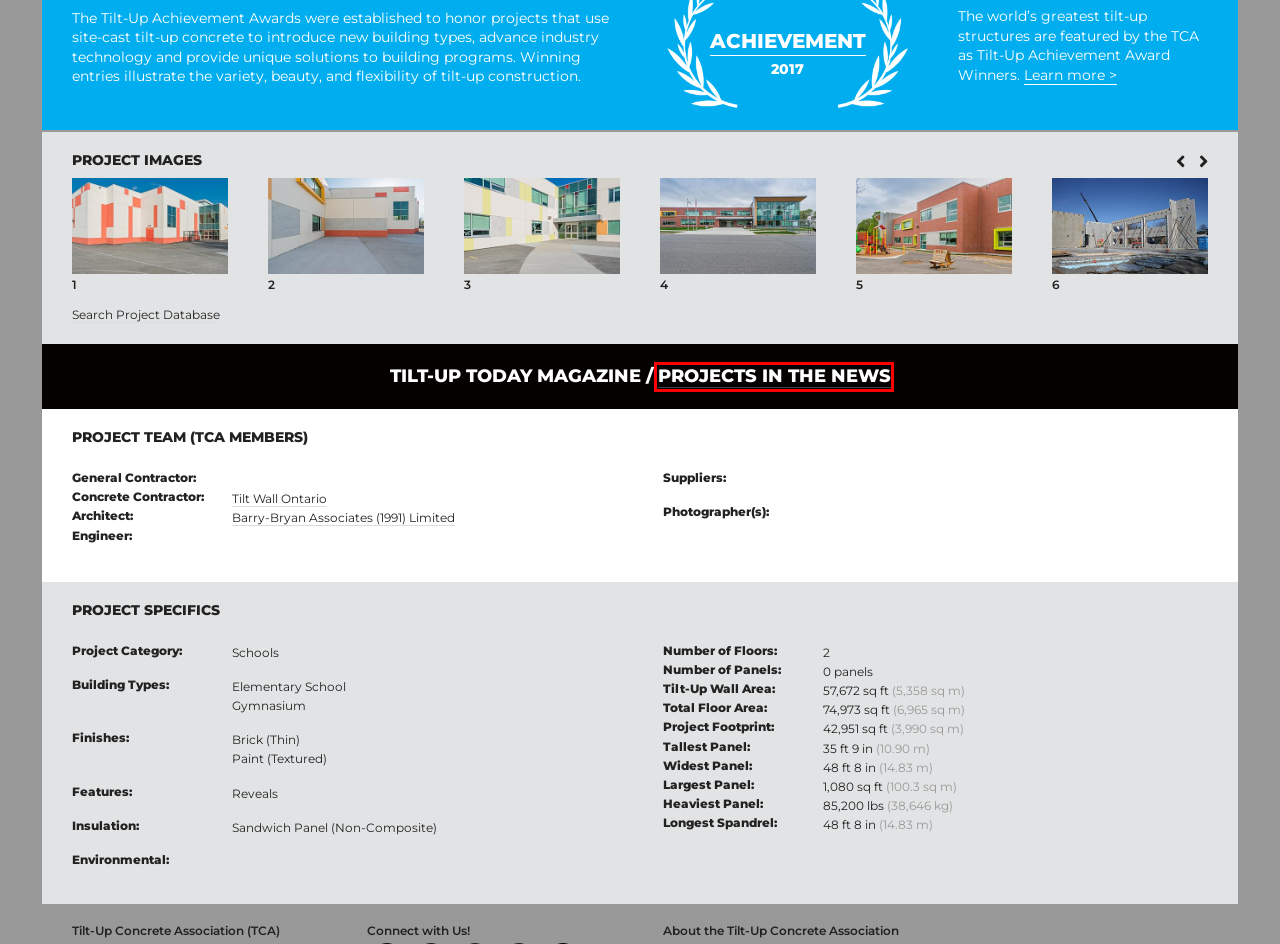Analyze the webpage screenshot with a red bounding box highlighting a UI element. Select the description that best matches the new webpage after clicking the highlighted element. Here are the options:
A. Upcoming Events | Tilt-up Concrete Association
B. Tilt-Up Resources | Tilt-up Concrete Association
C. Tilt-Up Achievement Awards | Tilt-up Concrete Association
D. Building with Tilt-Up | Tilt-up Concrete Association
E. TILT-UP TODAY – A publication of the Tilt-Up Concrete Association (TCA)
F. Projects : TILT-UP TODAY – A publication of the Tilt-Up Concrete Association (TCA)
G. TCA Awards Programs | Tilt-up Concrete Association
H. Tilt-Up Certification | Tilt-up Concrete Association

F